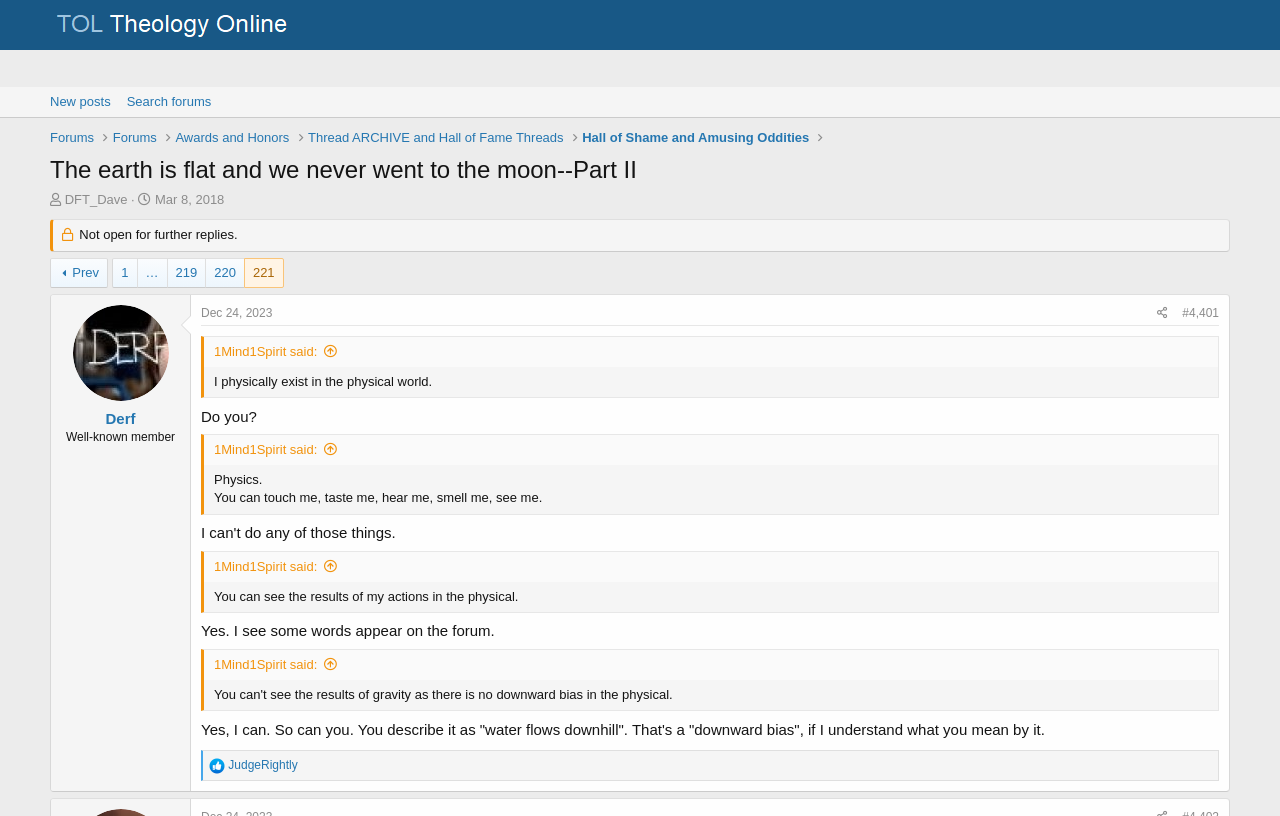Could you determine the bounding box coordinates of the clickable element to complete the instruction: "Click on the 'Share' link"? Provide the coordinates as four float numbers between 0 and 1, i.e., [left, top, right, bottom].

[0.899, 0.058, 0.918, 0.086]